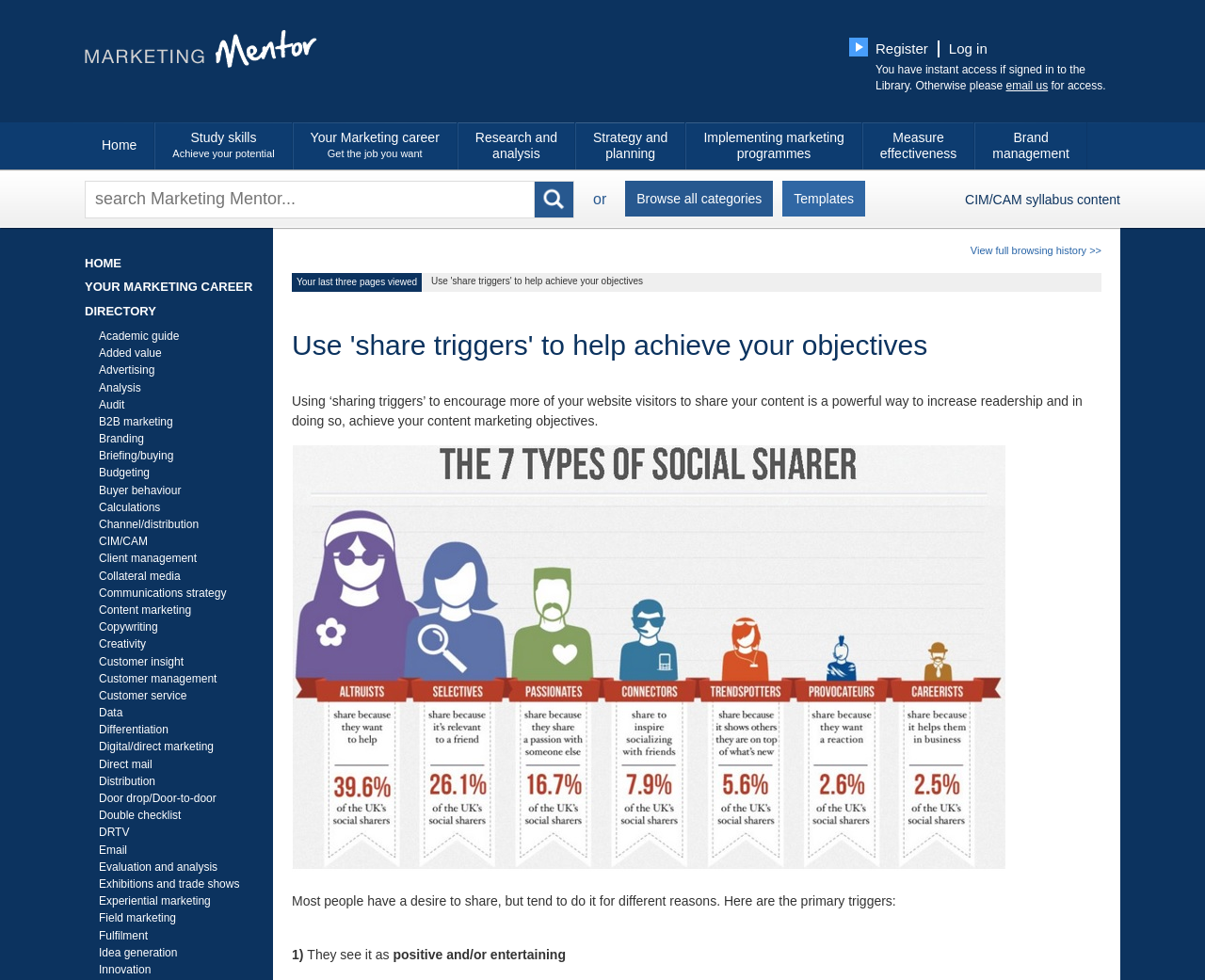Locate the bounding box coordinates of the element's region that should be clicked to carry out the following instruction: "Click on Register". The coordinates need to be four float numbers between 0 and 1, i.e., [left, top, right, bottom].

[0.727, 0.041, 0.77, 0.059]